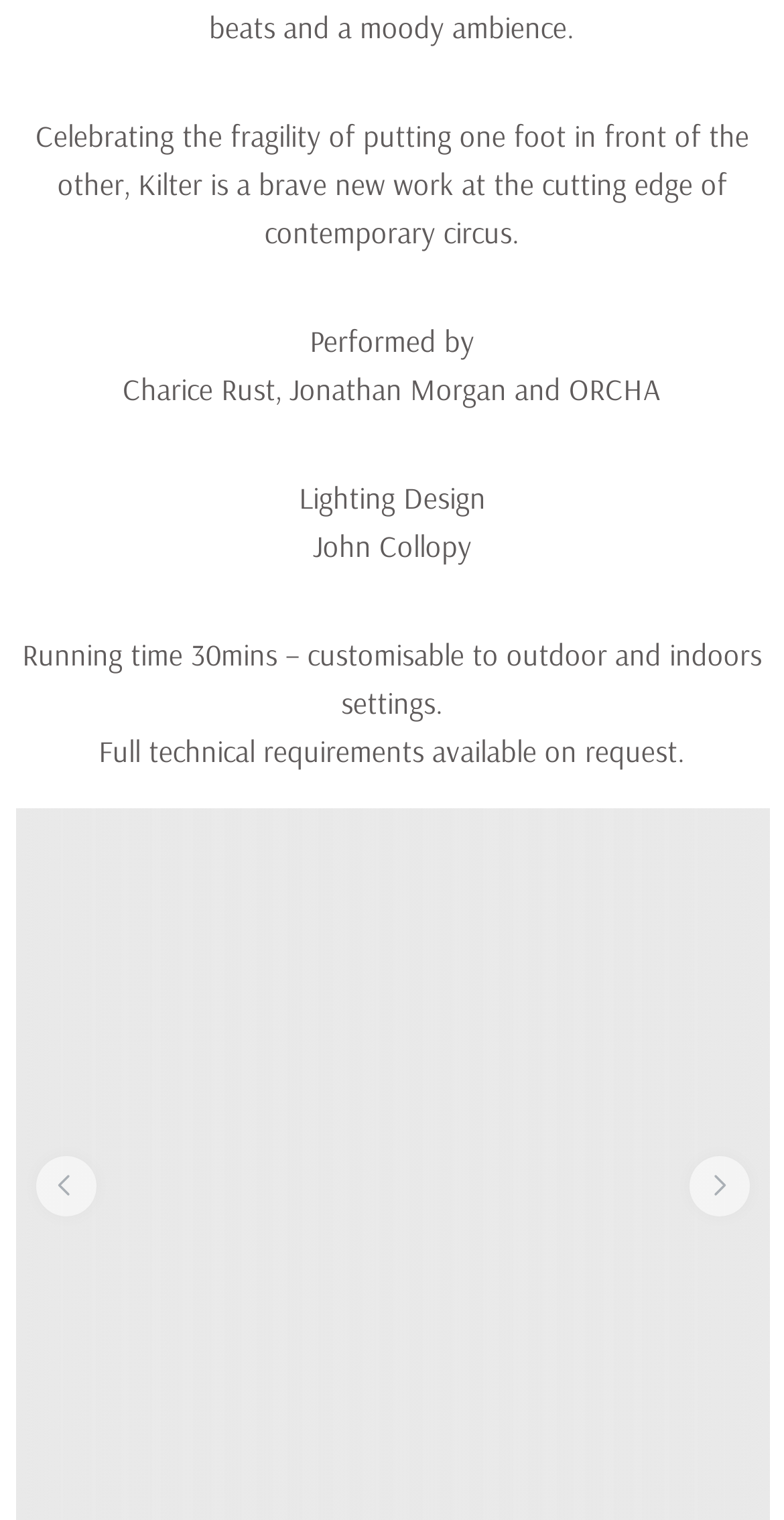Who is the lighting designer?
Could you please answer the question thoroughly and with as much detail as possible?

The answer can be found in the StaticText elements, where 'Lighting Design' is followed by 'John Collopy'.